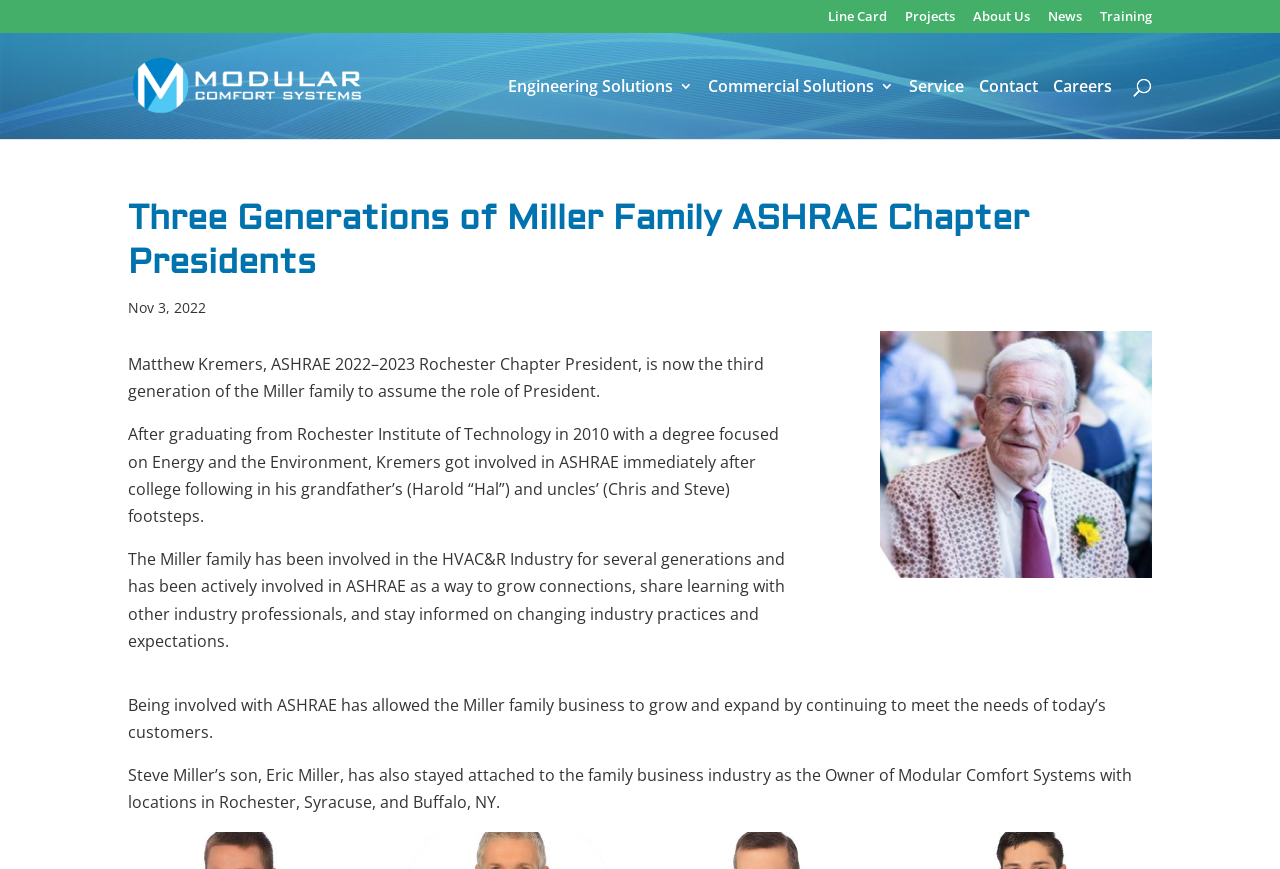How many locations does Modular Comfort Systems have?
Please answer the question as detailed as possible.

The webpage mentions that Modular Comfort Systems has locations in Rochester, Syracuse, and Buffalo, NY, which implies that it has three locations.